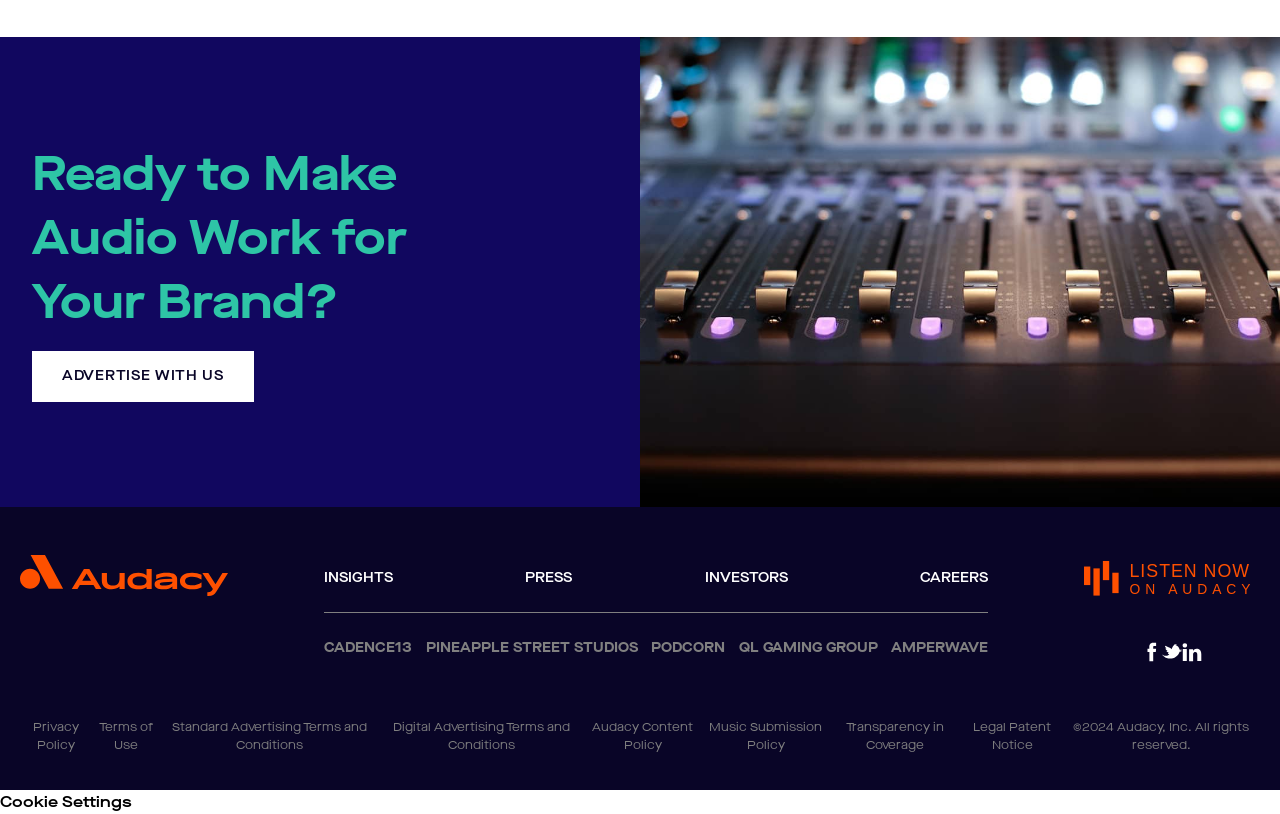Find the bounding box coordinates corresponding to the UI element with the description: "name="q" placeholder="Search"". The coordinates should be formatted as [left, top, right, bottom], with values as floats between 0 and 1.

None